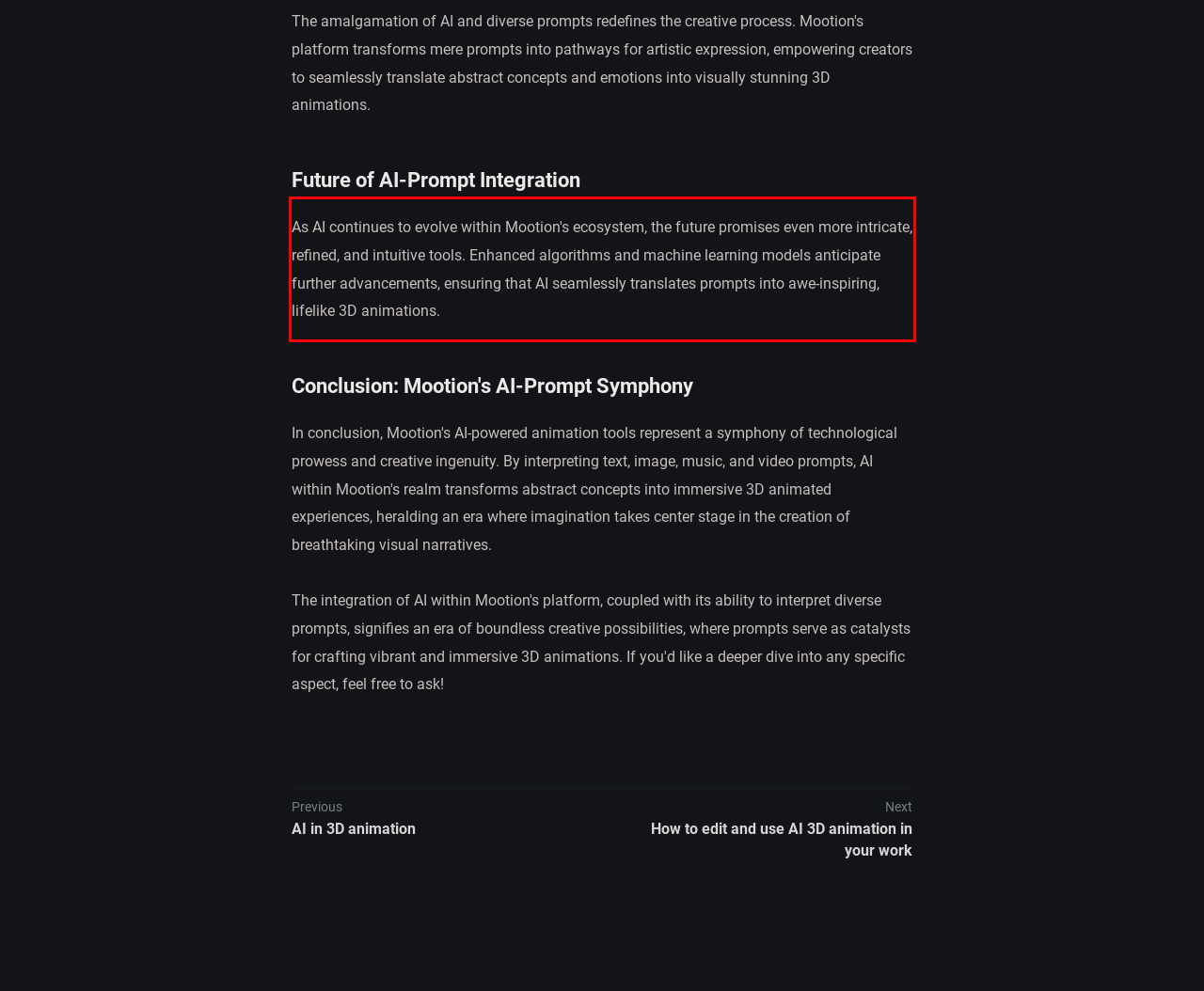There is a UI element on the webpage screenshot marked by a red bounding box. Extract and generate the text content from within this red box.

As AI continues to evolve within Mootion's ecosystem, the future promises even more intricate, refined, and intuitive tools. Enhanced algorithms and machine learning models anticipate further advancements, ensuring that AI seamlessly translates prompts into awe-inspiring, lifelike 3D animations.